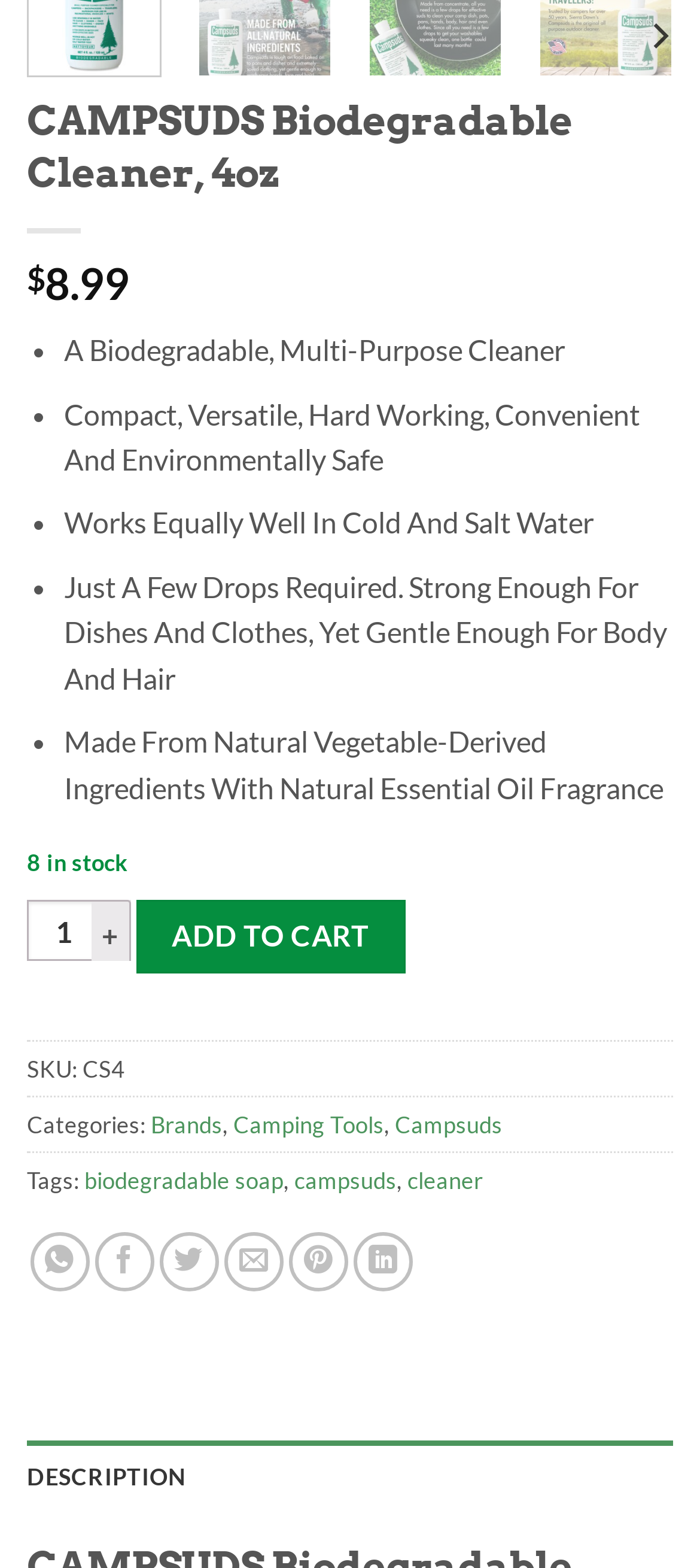Use a single word or phrase to answer the question:
What are the categories of the product?

Brands, Camping Tools, Campsuds